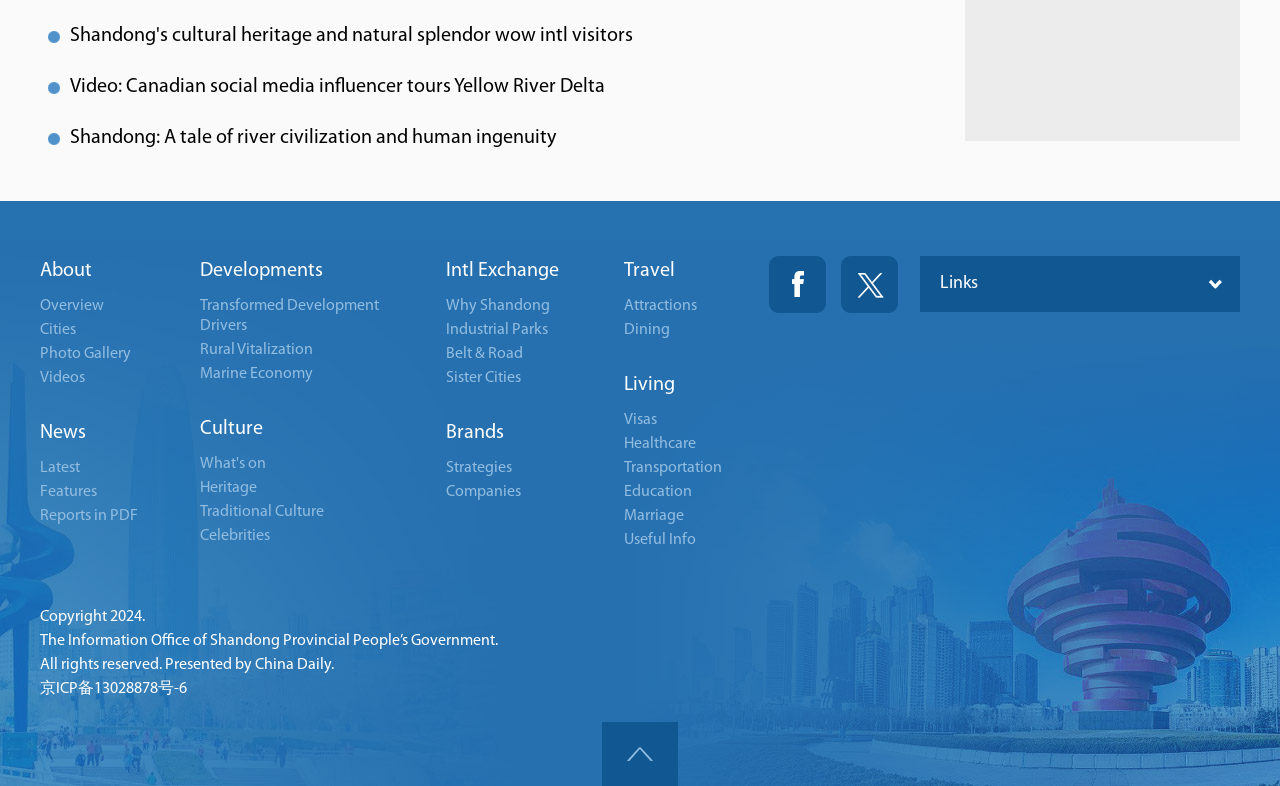Please provide a short answer using a single word or phrase for the question:
What is the main topic of this webpage?

Shandong